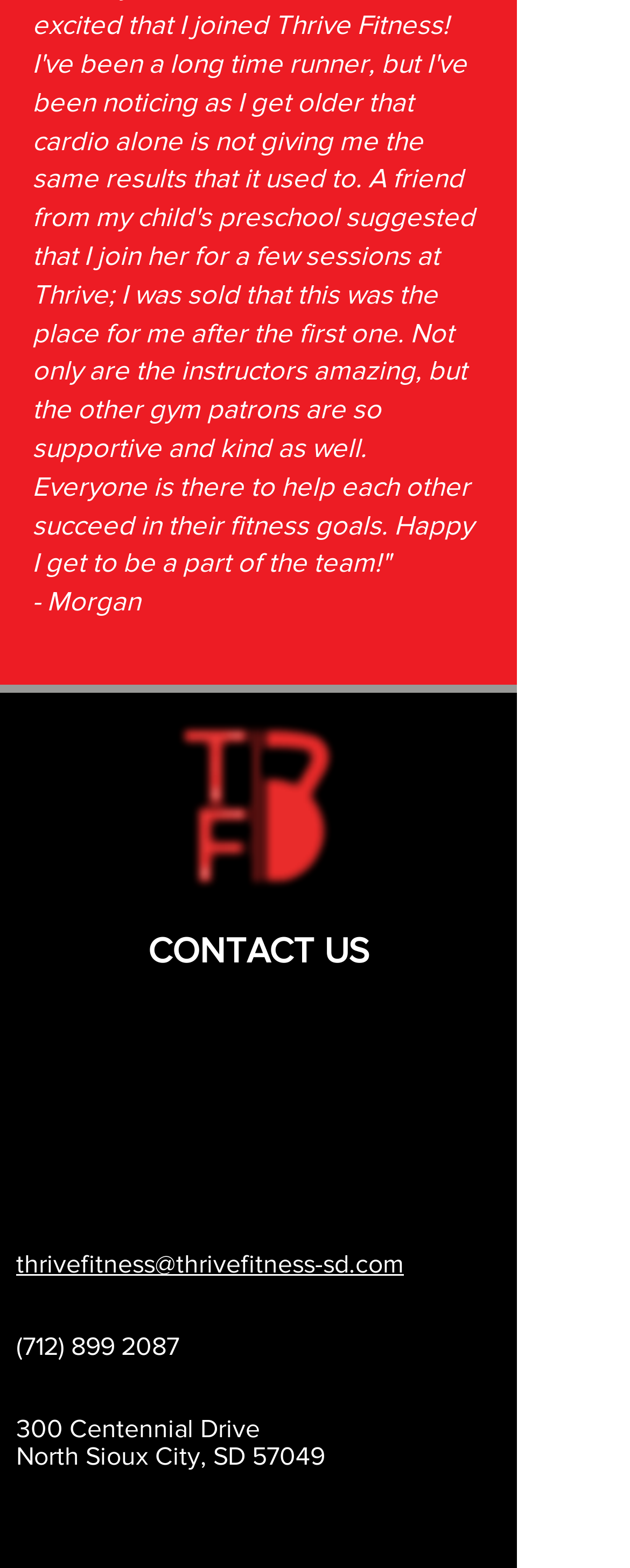Locate the bounding box of the UI element described in the following text: "thrivefitness@thrivefitness-sd.com".

[0.026, 0.798, 0.641, 0.815]